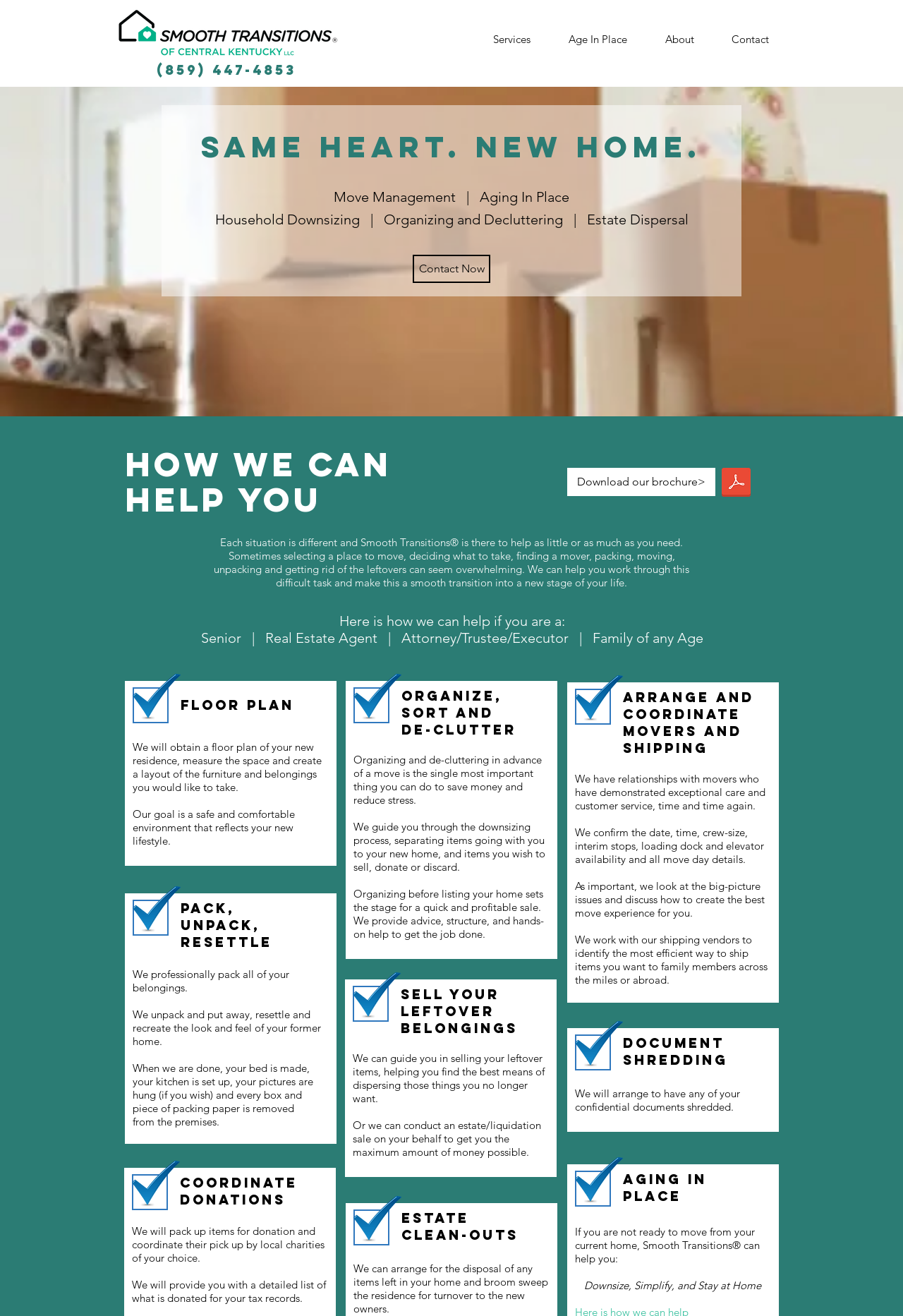What is the goal of Smooth Transitions' floor plan service?
Look at the webpage screenshot and answer the question with a detailed explanation.

According to the webpage, Smooth Transitions' floor plan service aims to create a safe and comfortable environment that reflects the client's new lifestyle. This is mentioned in the section describing the floor plan service.